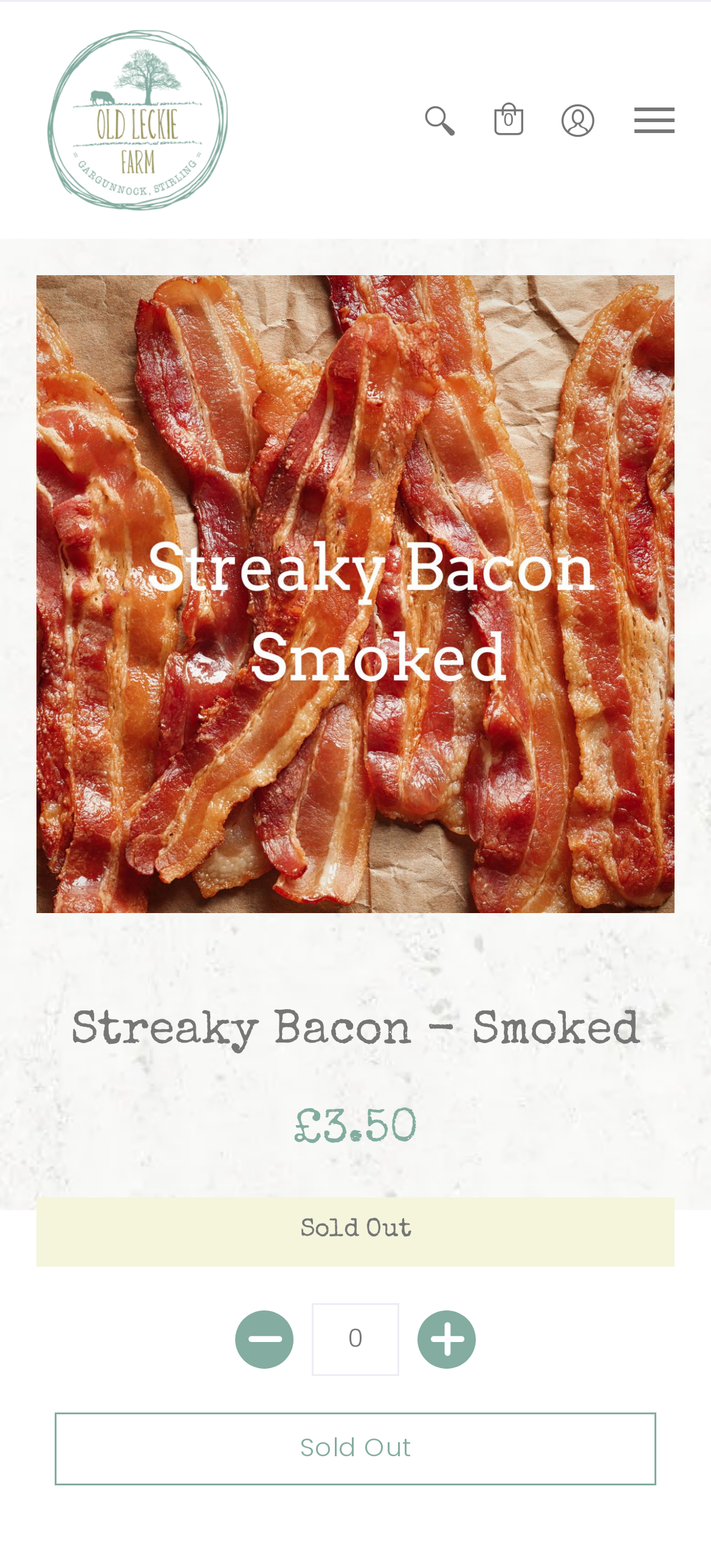Identify the bounding box coordinates of the HTML element based on this description: "aria-label="Menu"".

[0.861, 0.001, 0.949, 0.152]